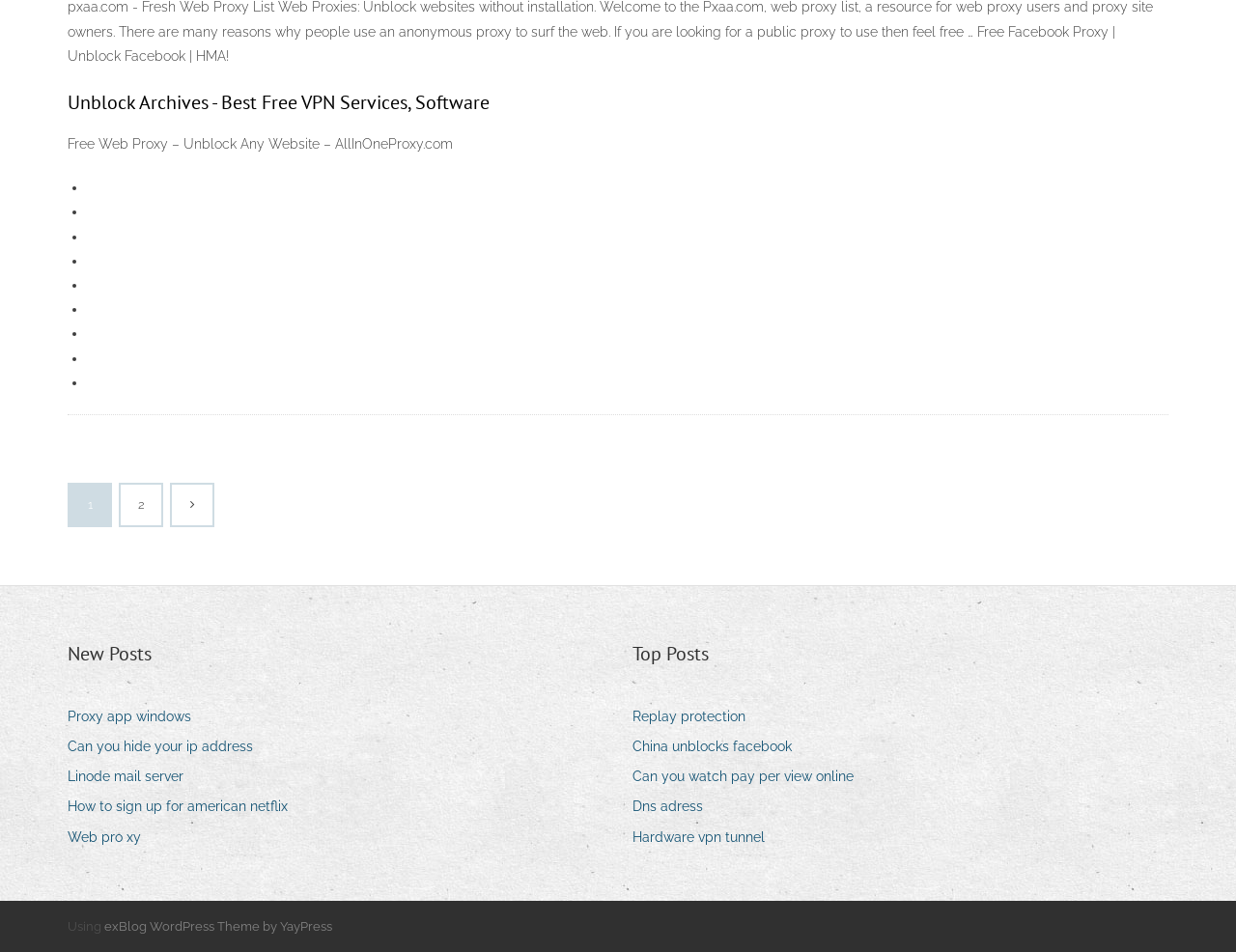For the following element description, predict the bounding box coordinates in the format (top-left x, top-left y, bottom-right x, bottom-right y). All values should be floating point numbers between 0 and 1. Description: Web pro xy

[0.055, 0.866, 0.126, 0.893]